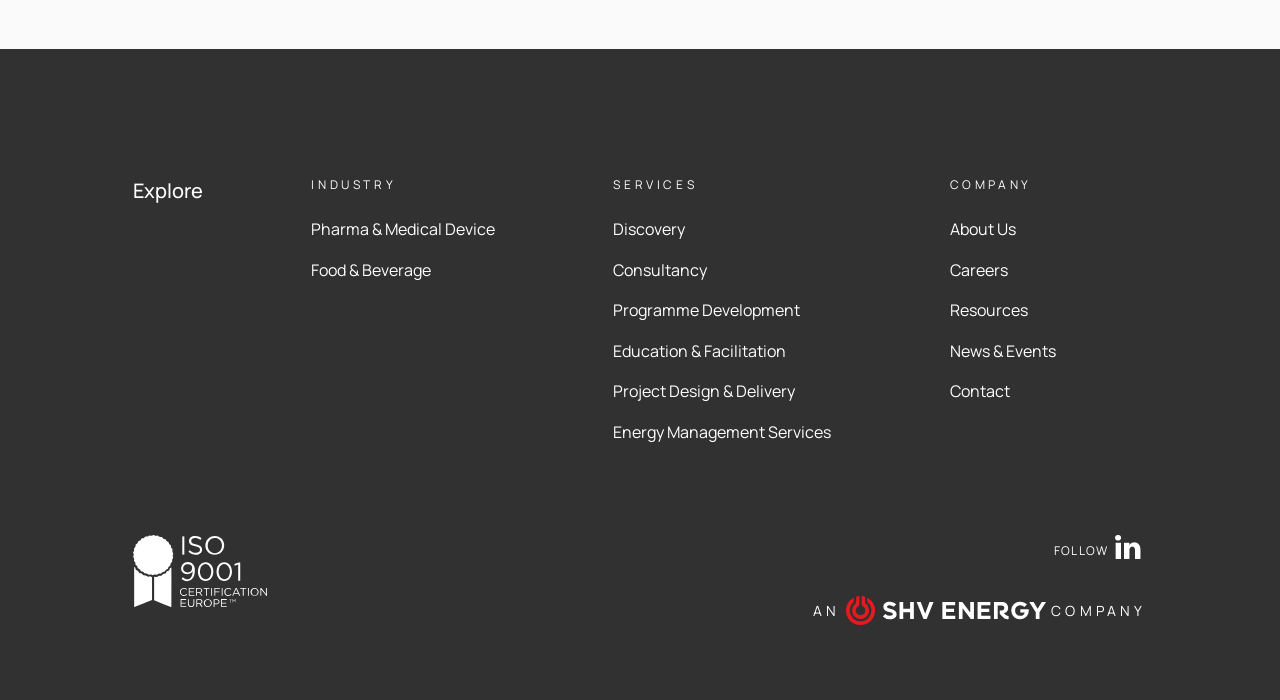What is the first industry listed under INDUSTRY?
Using the details from the image, give an elaborate explanation to answer the question.

Under the 'INDUSTRY' category, I found a list of links, and the first one is 'Pharma & Medical Device', which suggests that it is the first industry listed.